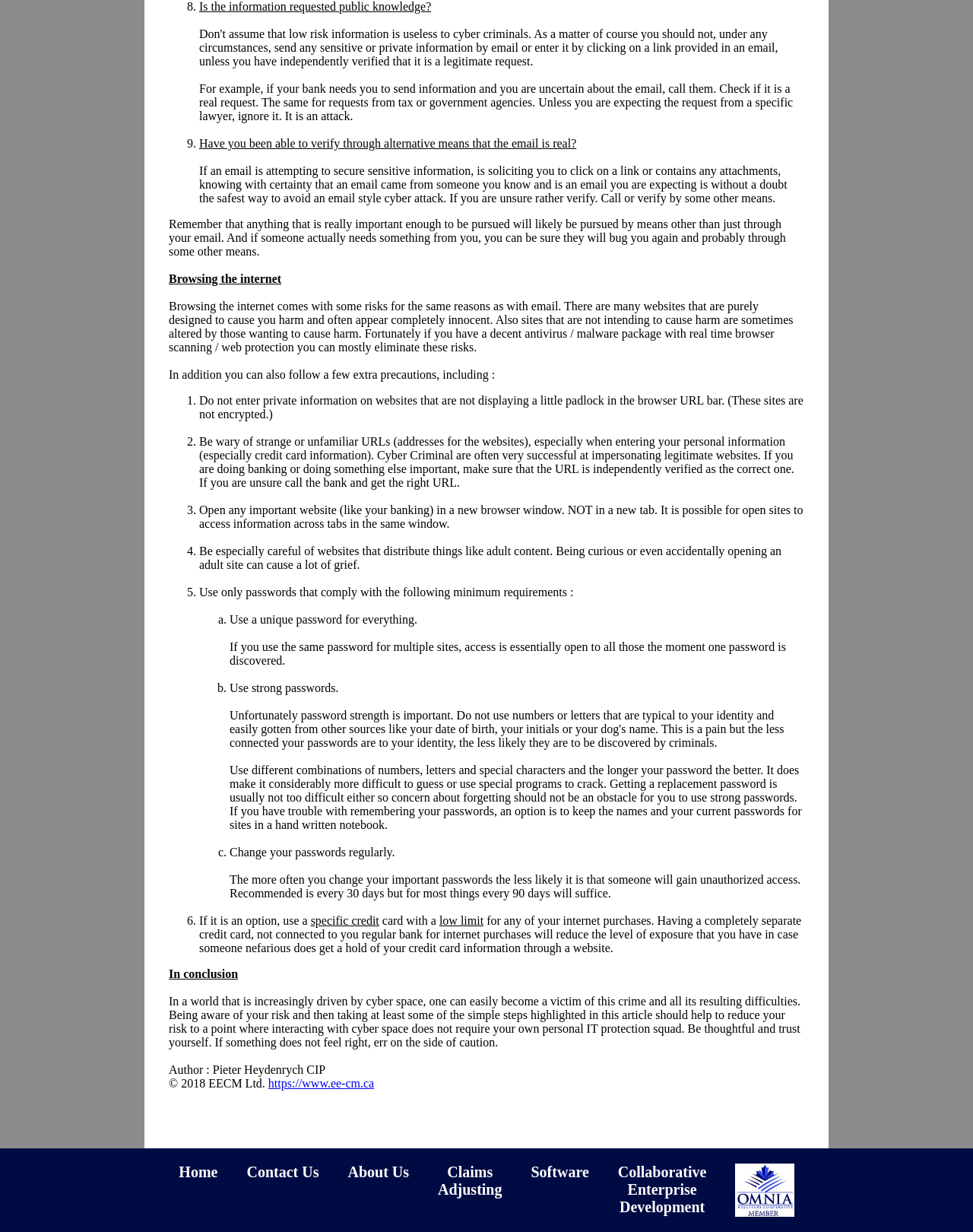What is the purpose of verifying emails?
Look at the screenshot and respond with one word or a short phrase.

To avoid cyber attacks